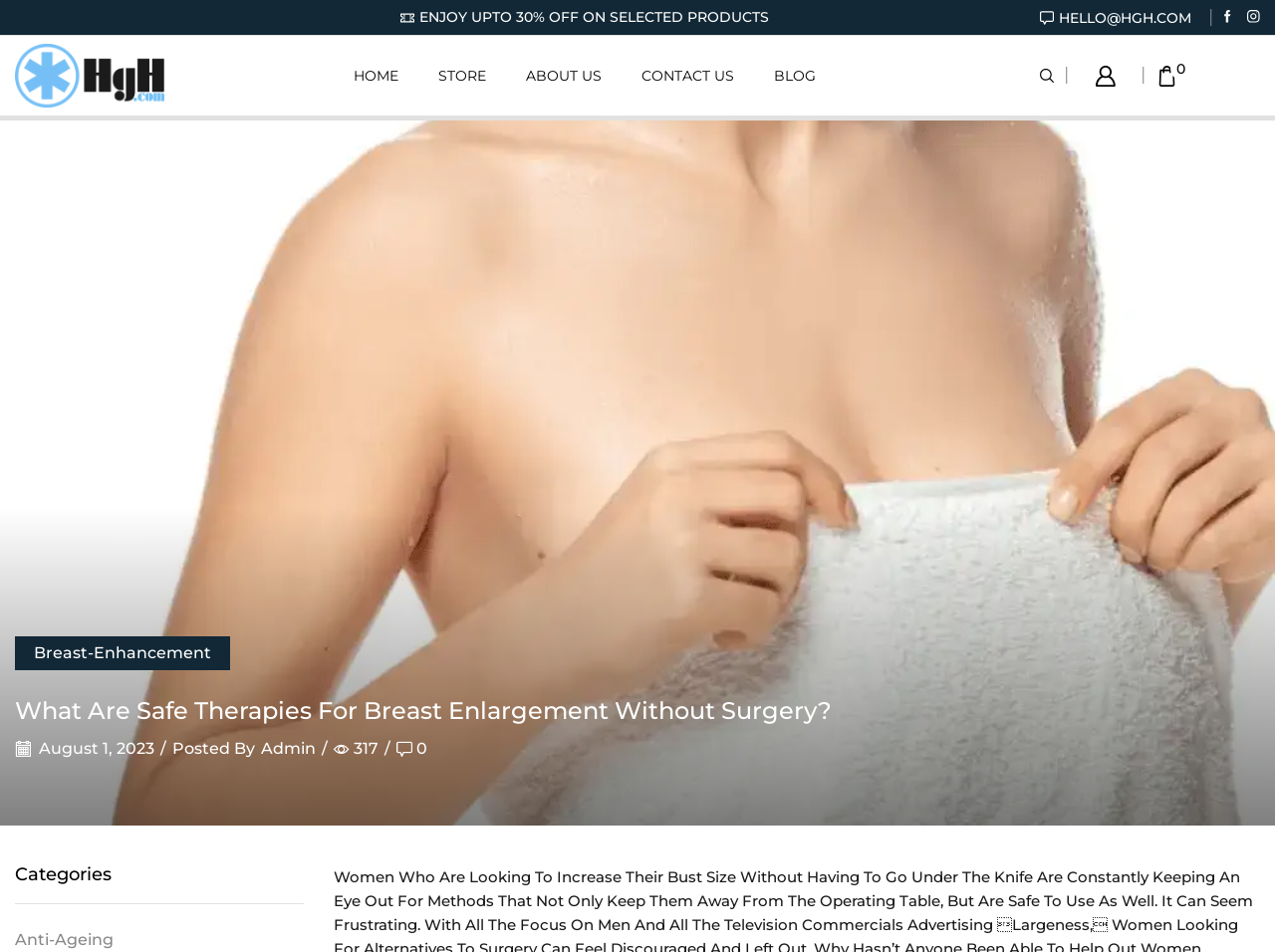What social media platforms are linked on the webpage?
Identify the answer in the screenshot and reply with a single word or phrase.

Facebook, Instagram